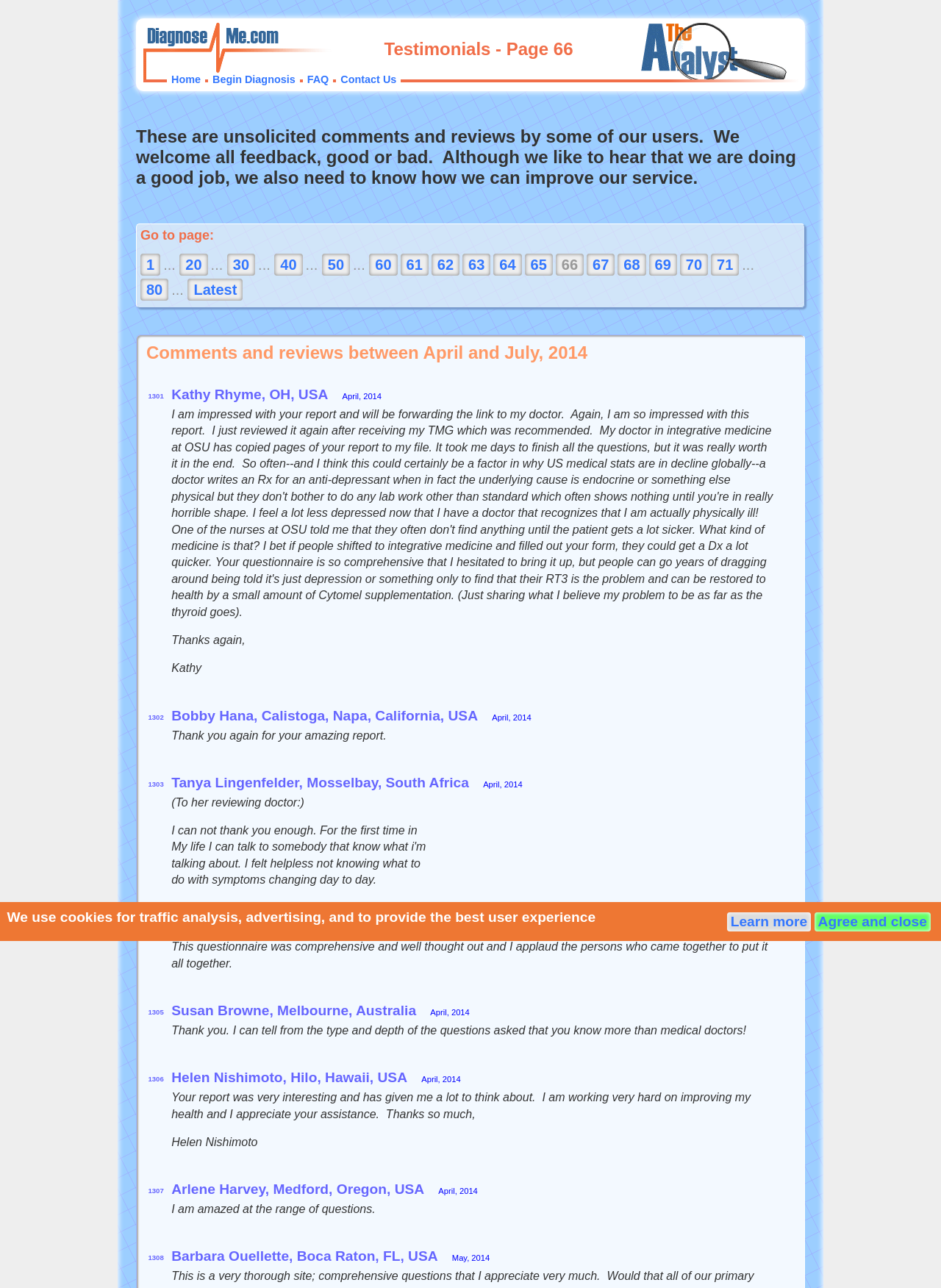What is the purpose of the website?
Using the image as a reference, give a one-word or short phrase answer.

Health assessment